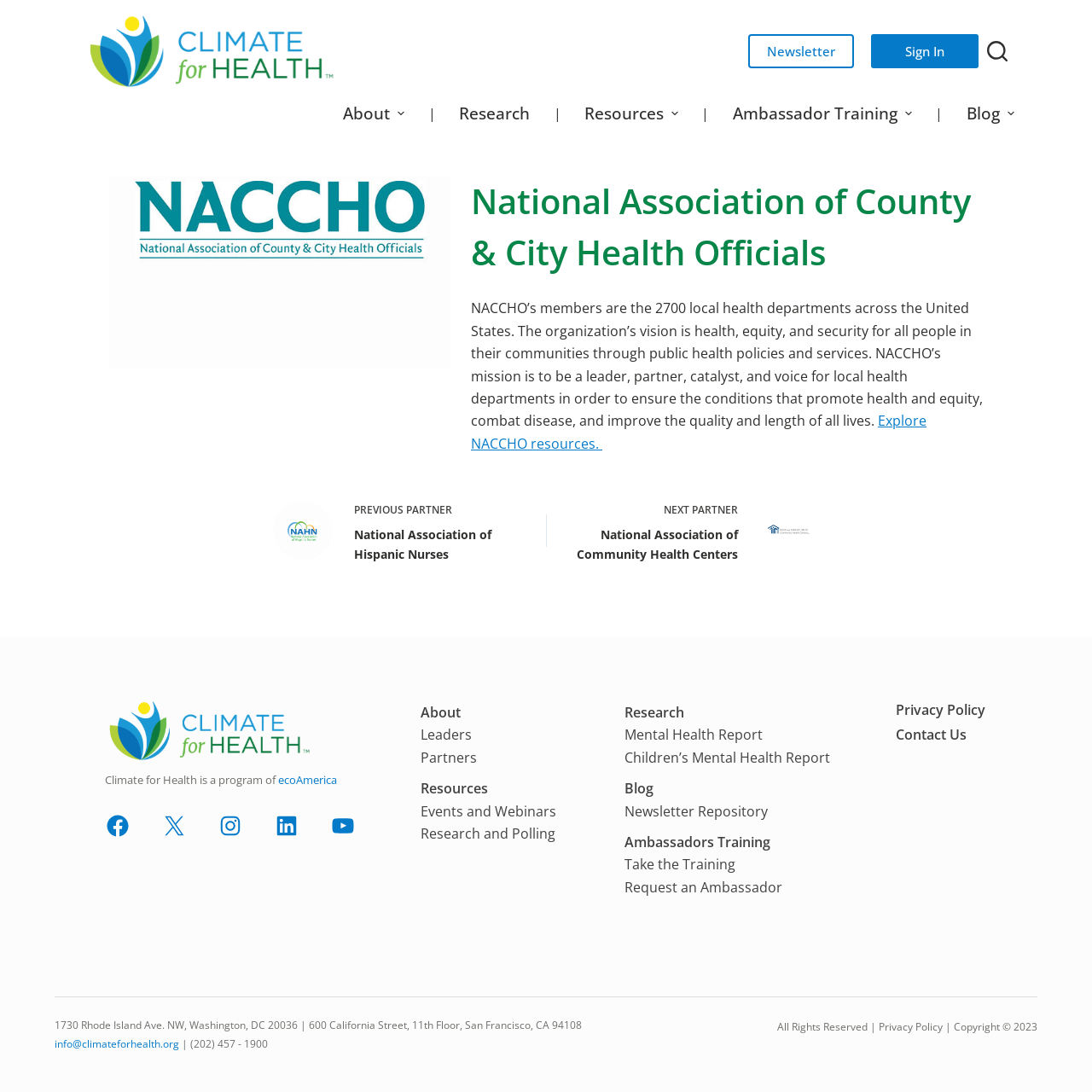Determine the bounding box coordinates (top-left x, top-left y, bottom-right x, bottom-right y) of the UI element described in the following text: Mental Health Report

[0.572, 0.664, 0.699, 0.682]